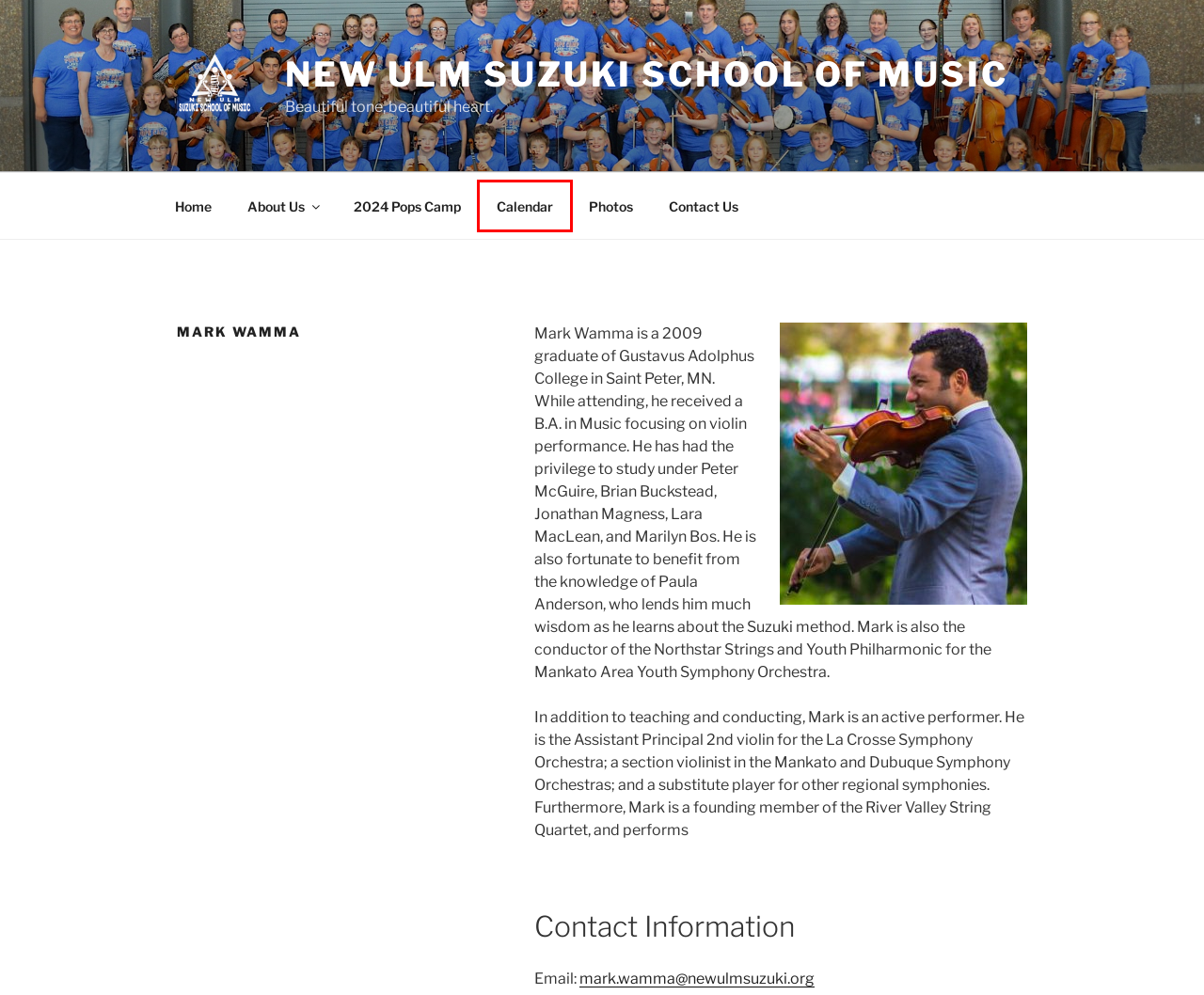With the provided webpage screenshot containing a red bounding box around a UI element, determine which description best matches the new webpage that appears after clicking the selected element. The choices are:
A. New Ulm Suzuki School of Music – Beautiful tone, beautiful heart.
B. Contact Us – New Ulm Suzuki School of Music
C. Resources – New Ulm Suzuki School of Music
D. 2024 Pops Camp – New Ulm Suzuki School of Music
E. Staff Bios – New Ulm Suzuki School of Music
F. Blog Tool, Publishing Platform, and CMS – WordPress.org
G. Calendar – New Ulm Suzuki School of Music
H. About Us – New Ulm Suzuki School of Music

G